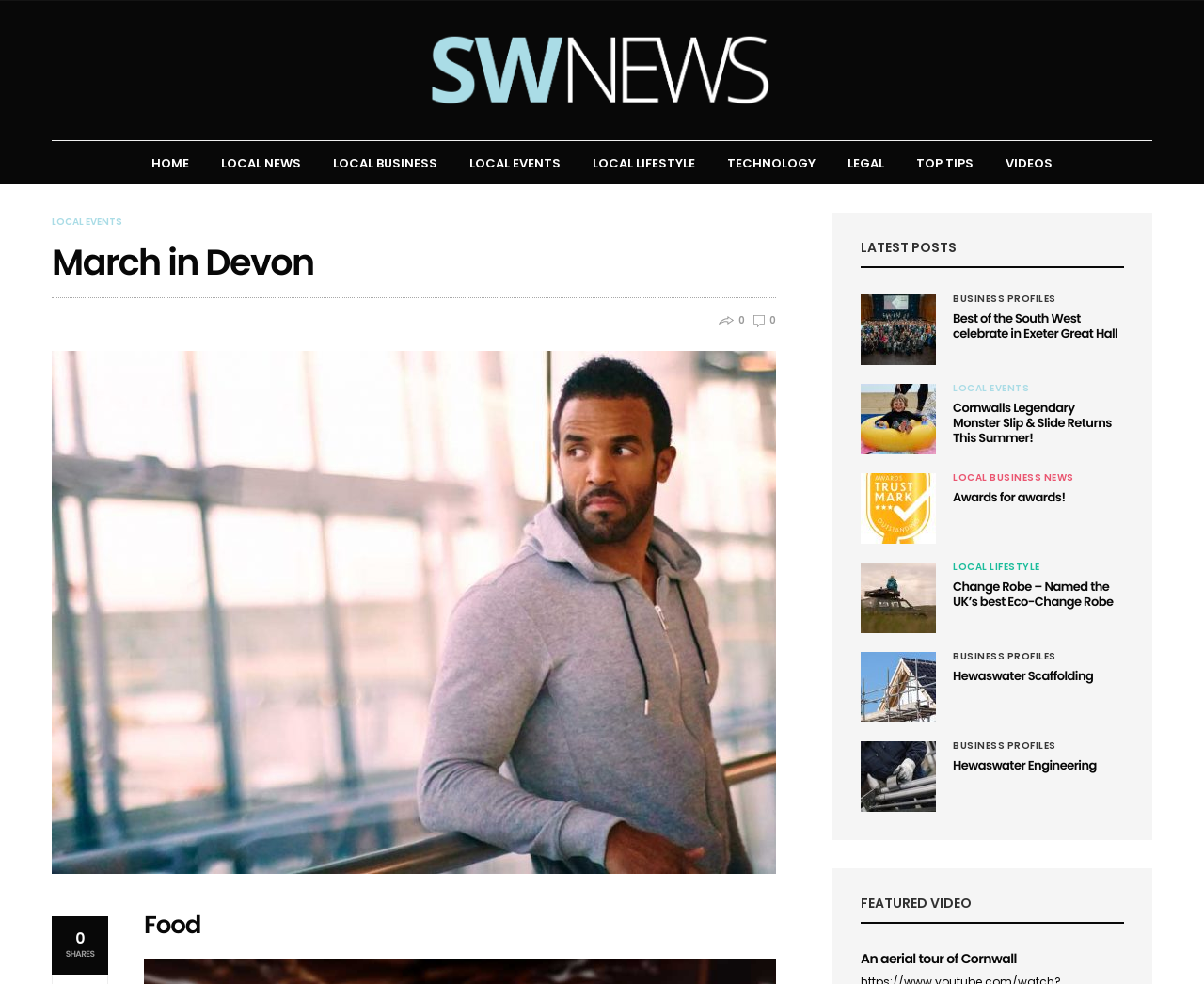Answer the following inquiry with a single word or phrase:
What is the name of the engineering company featured on the webpage?

Hewaswater Engineering